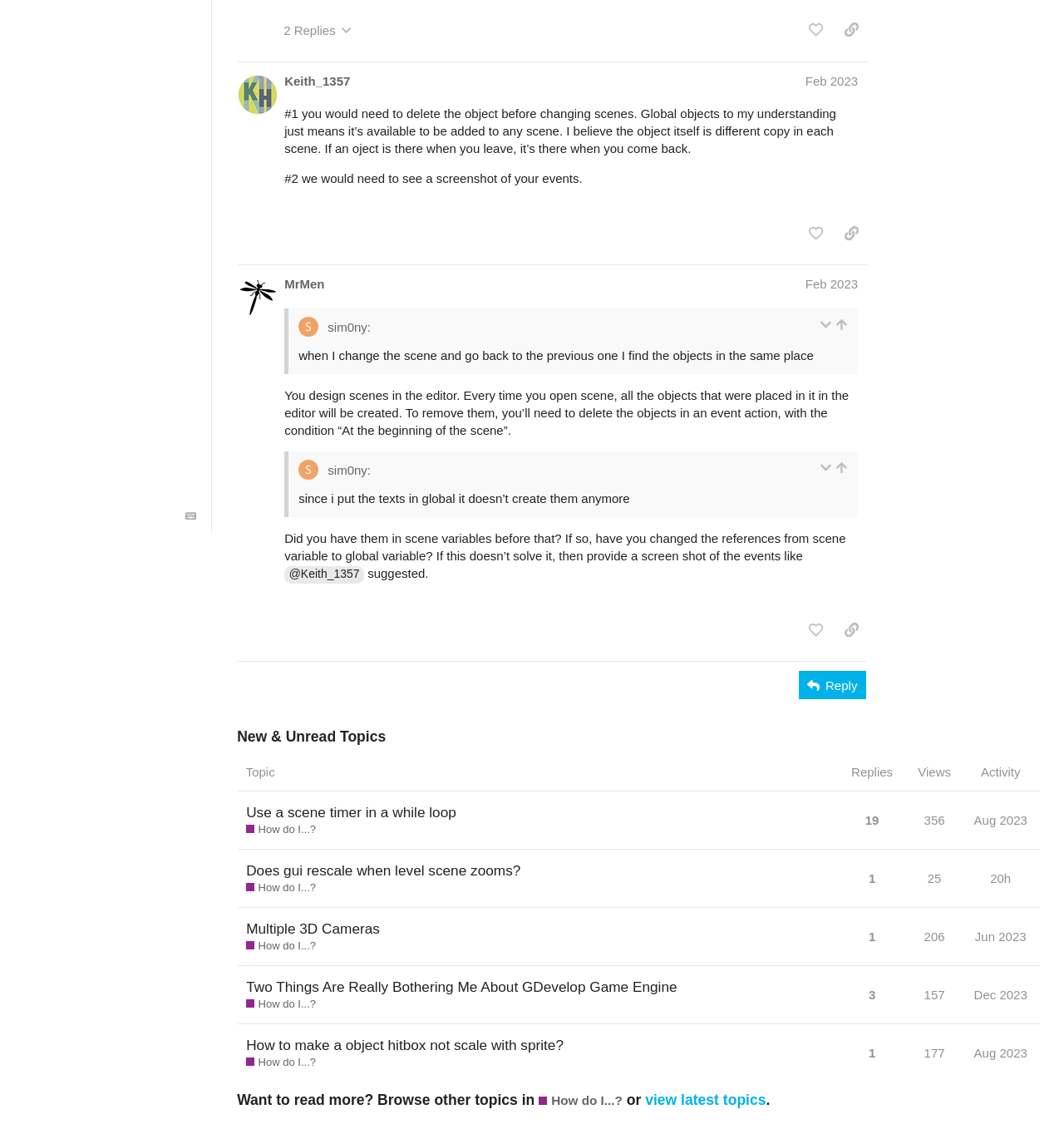Determine the bounding box coordinates for the HTML element described here: "Feb 2023".

[0.757, 0.246, 0.806, 0.258]